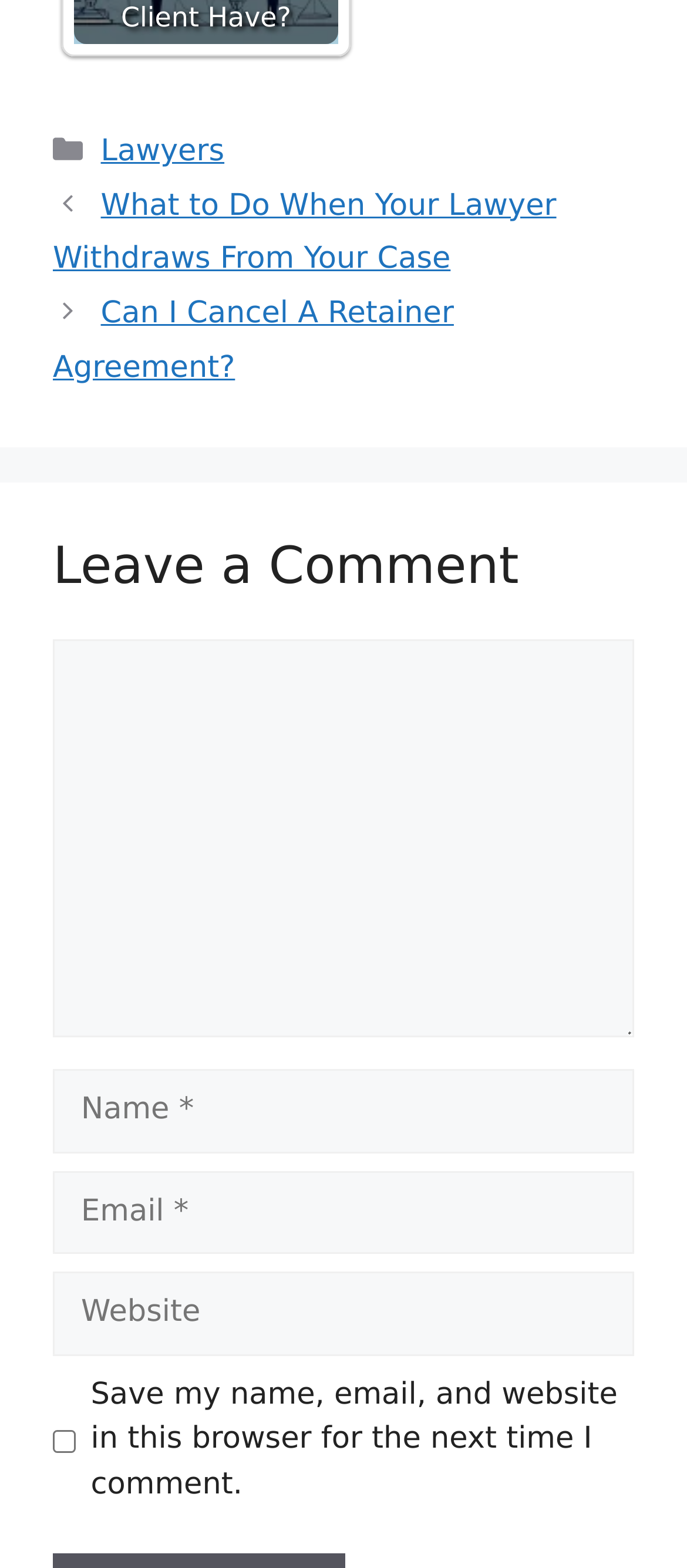Specify the bounding box coordinates of the area to click in order to follow the given instruction: "Click on the What to Do When Your Lawyer Withdraws From Your Case link."

[0.077, 0.12, 0.81, 0.177]